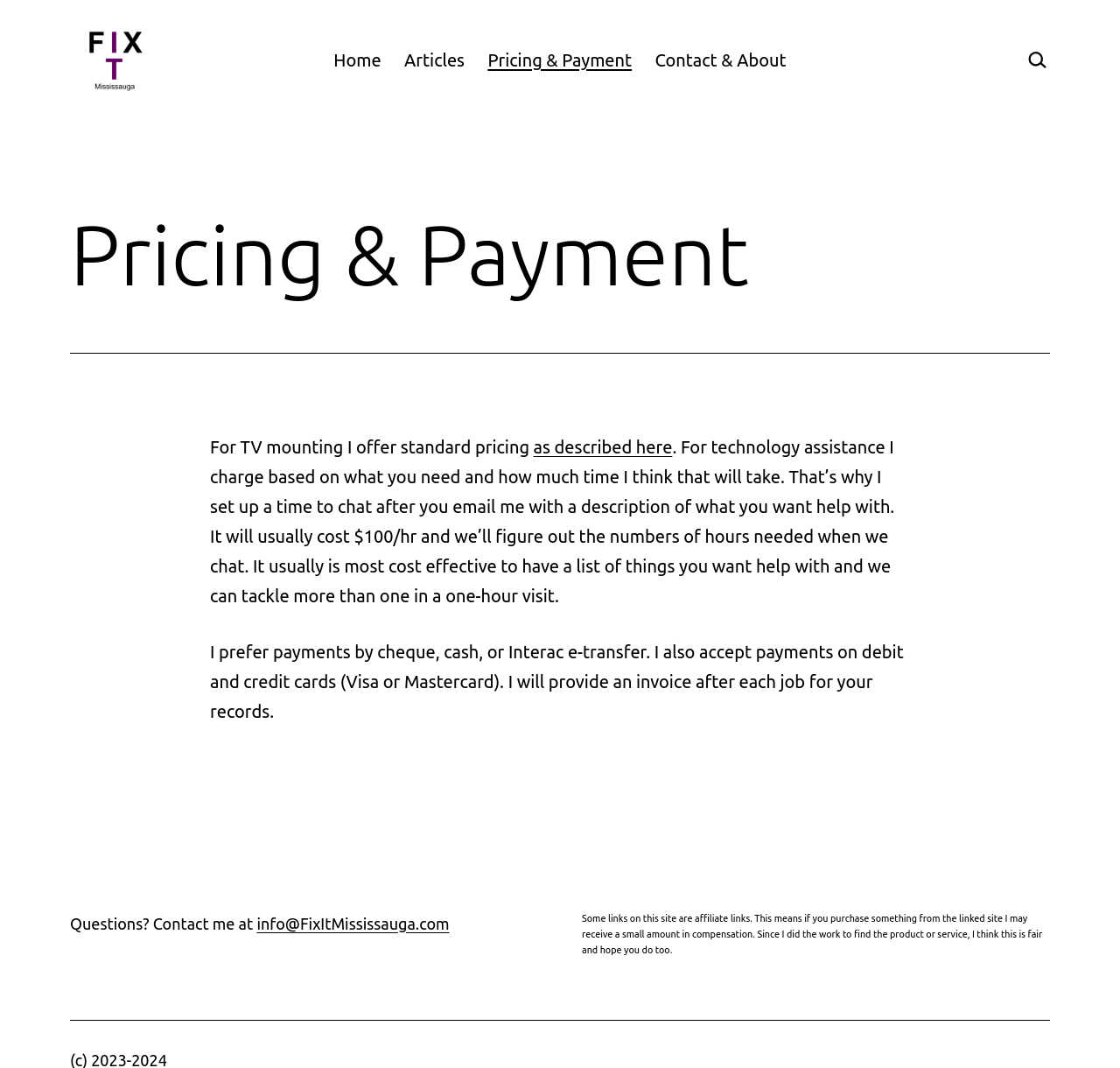Find the bounding box coordinates of the element to click in order to complete the given instruction: "Click on the 'Home' link."

[0.288, 0.036, 0.351, 0.076]